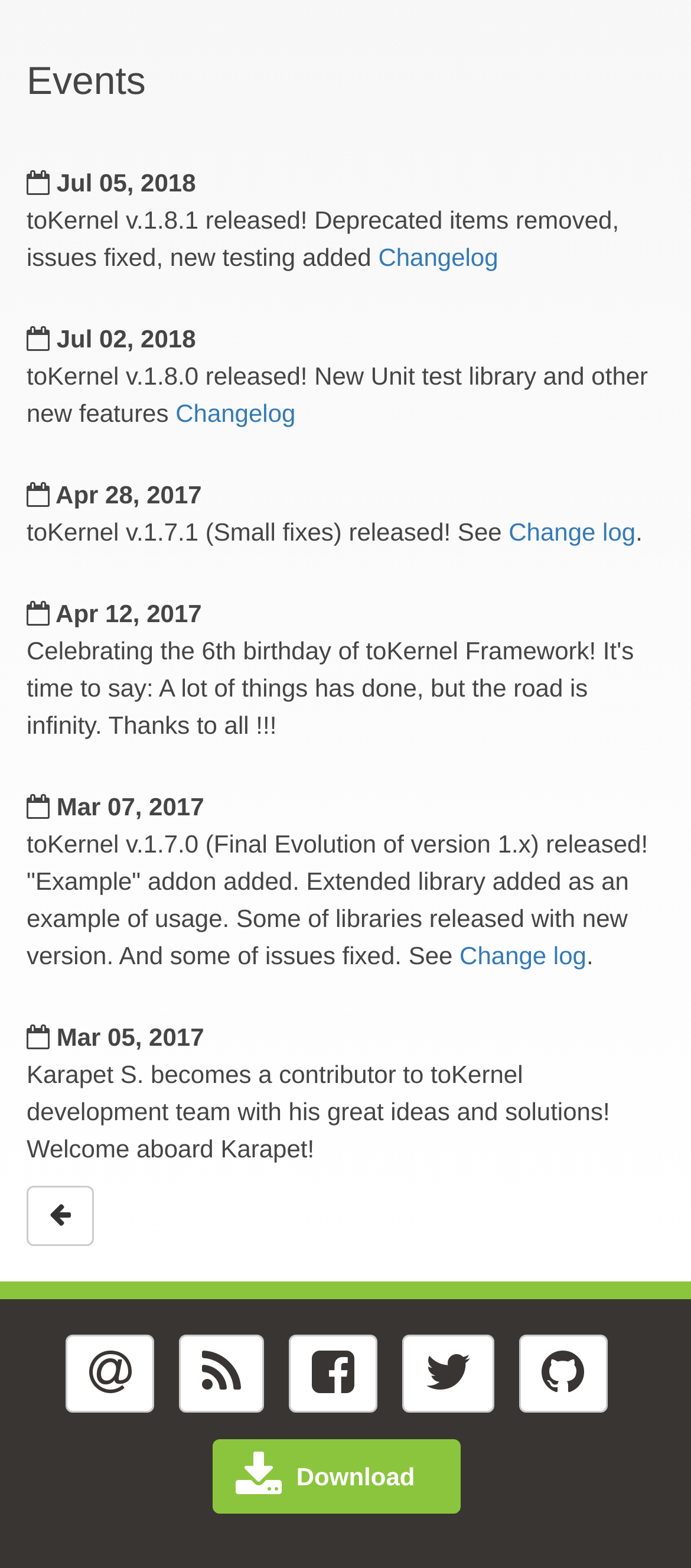Locate the bounding box coordinates of the area to click to fulfill this instruction: "Click on link E". The bounding box should be presented as four float numbers between 0 and 1, in the order [left, top, right, bottom].

None